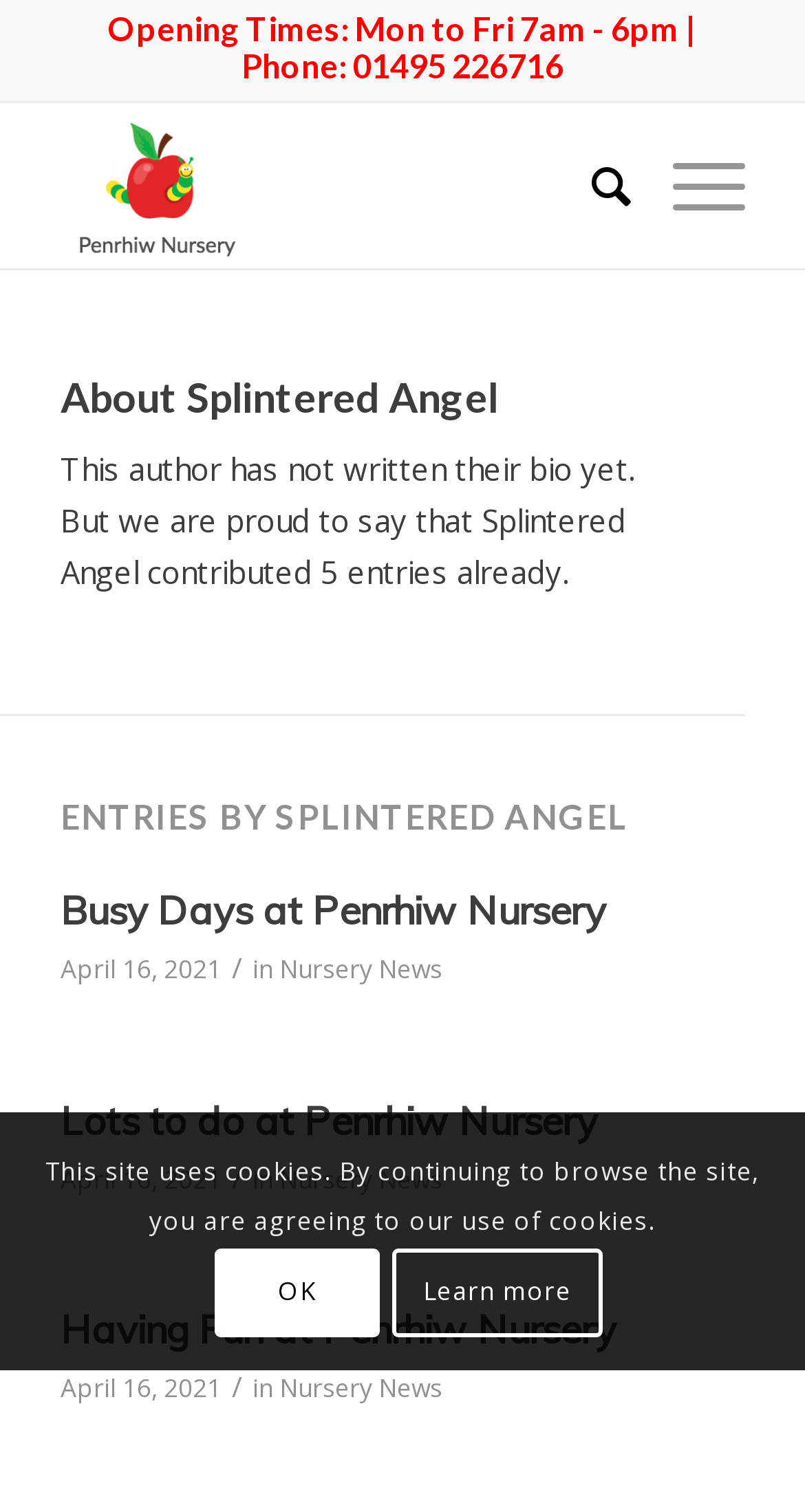Answer in one word or a short phrase: 
How many entries has Splintered Angel contributed?

5